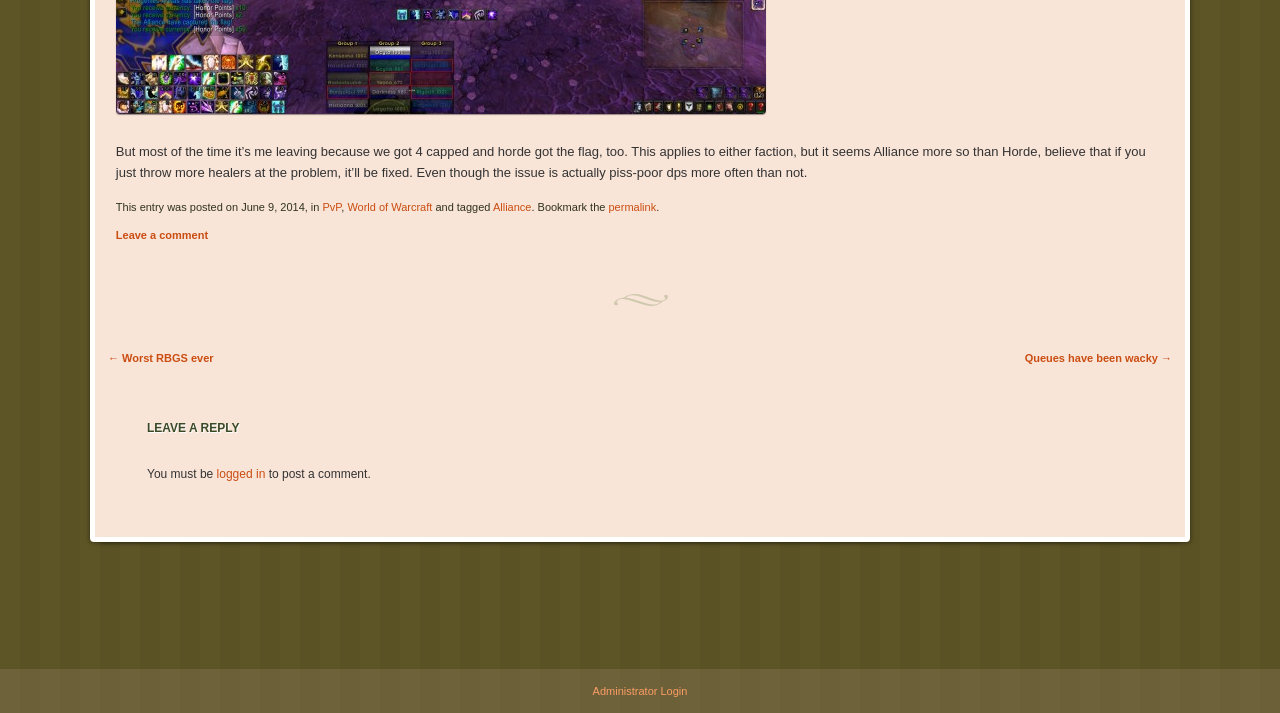Identify the bounding box coordinates of the area you need to click to perform the following instruction: "Leave a comment".

[0.09, 0.322, 0.163, 0.339]